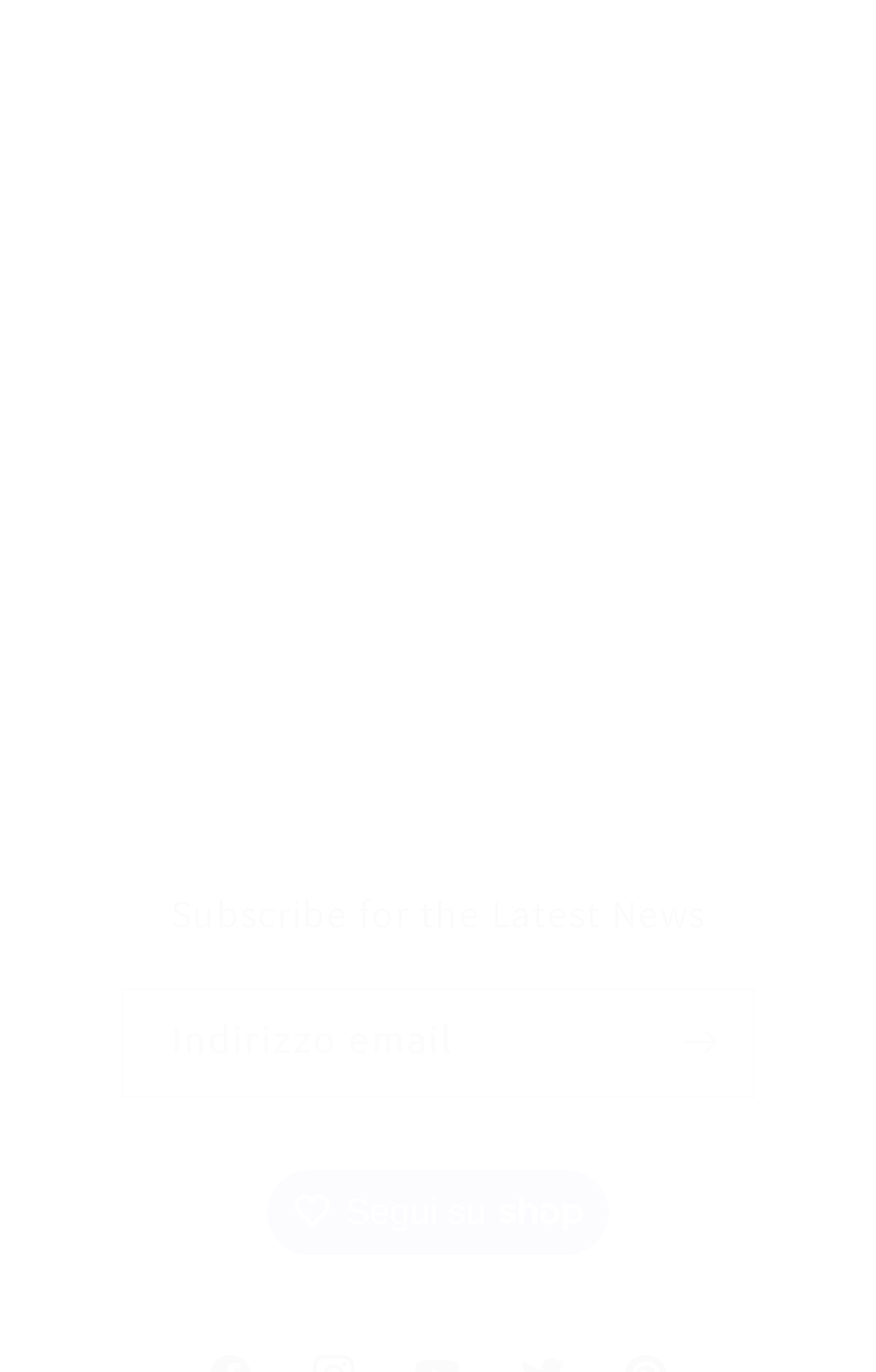What is the purpose of the textbox?
Utilize the information in the image to give a detailed answer to the question.

The textbox is labeled 'Indirizzo email' and is required, indicating that it is used to enter an email address, likely for subscription or newsletter purposes.